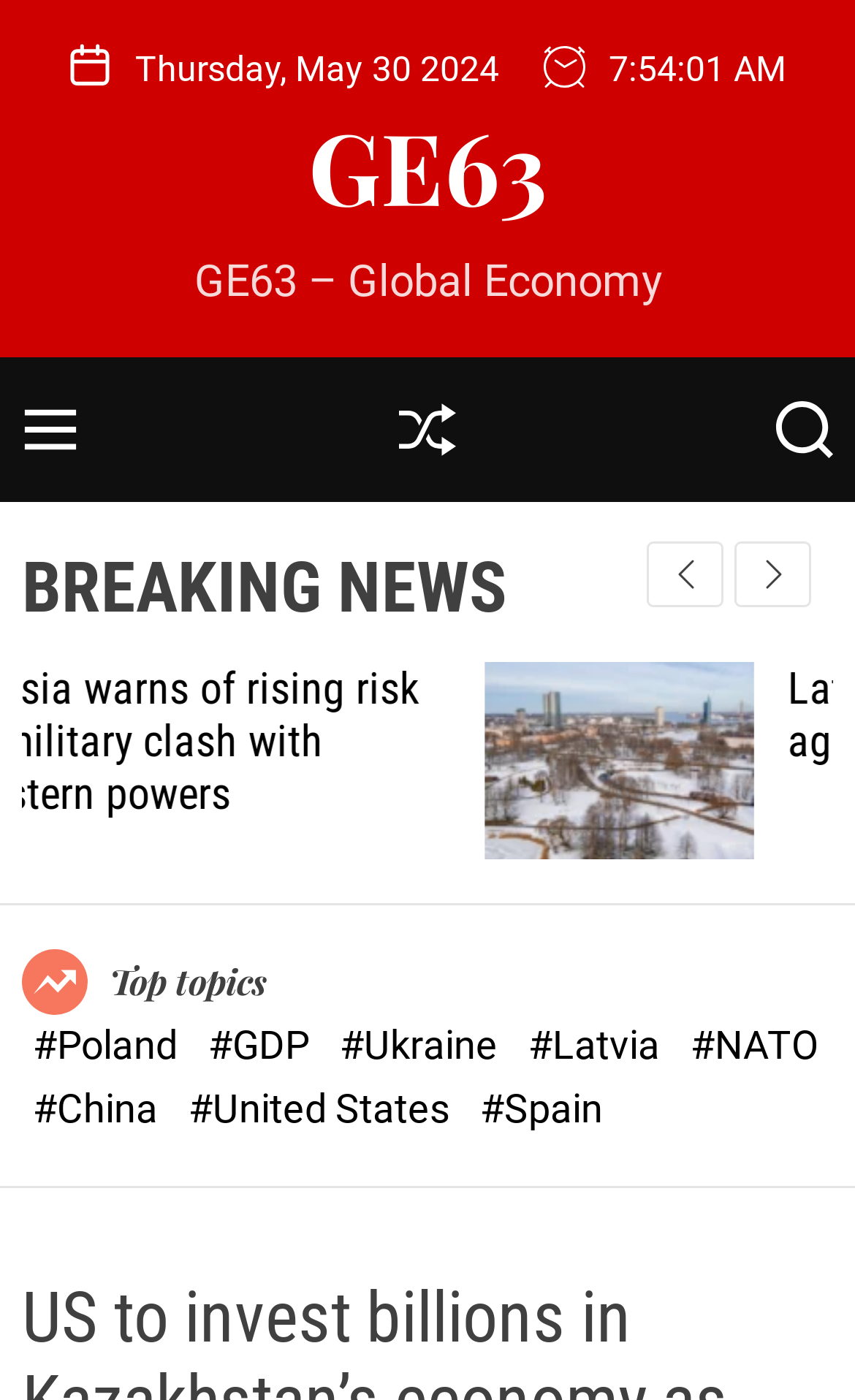Specify the bounding box coordinates of the region I need to click to perform the following instruction: "View the 'Top topics'". The coordinates must be four float numbers in the range of 0 to 1, i.e., [left, top, right, bottom].

[0.128, 0.686, 0.313, 0.716]